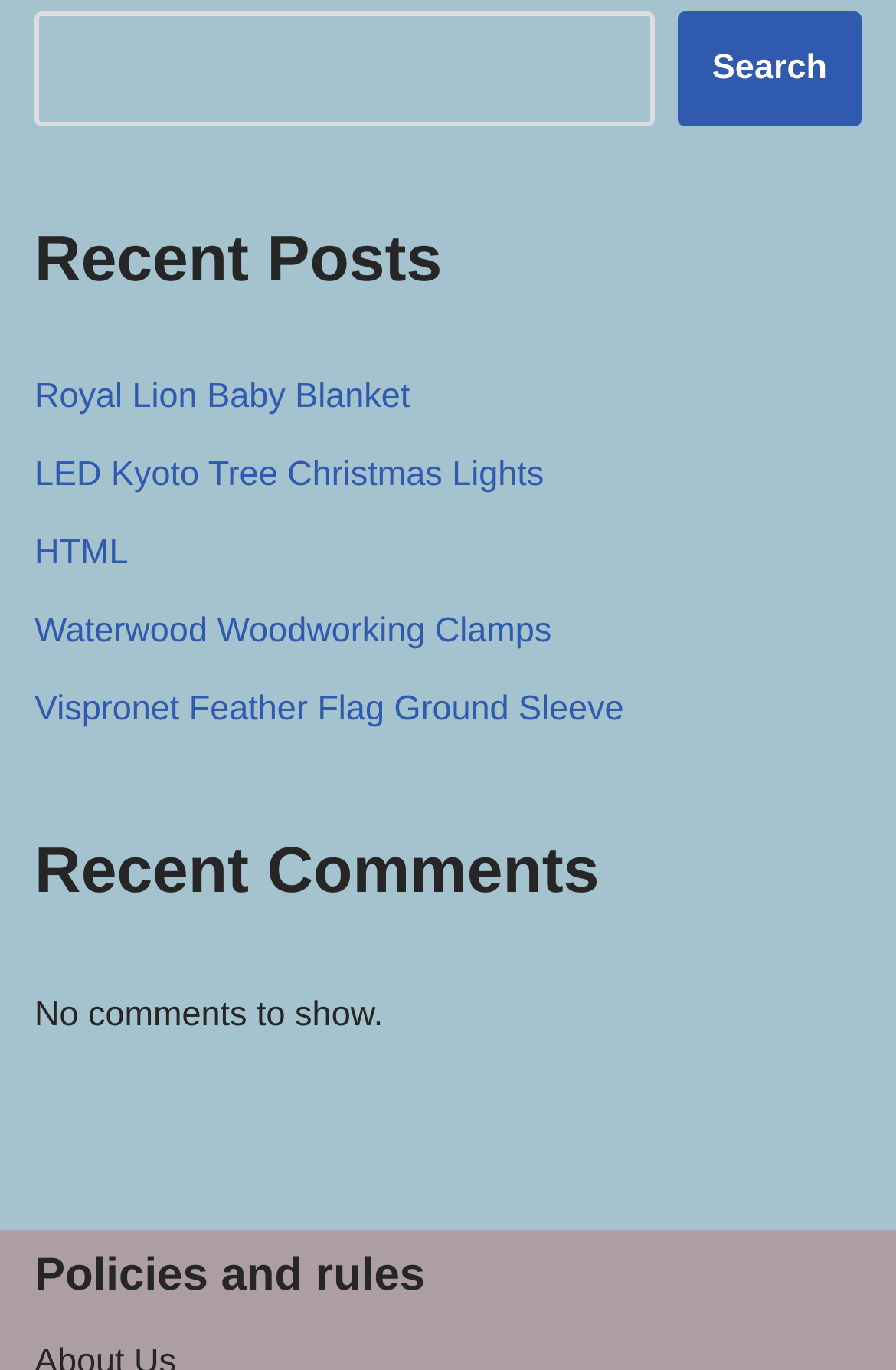Please provide a detailed answer to the question below by examining the image:
How many links are under 'Recent Posts'?

I counted the number of links under the 'Recent Posts' heading, which are 'Royal Lion Baby Blanket', 'LED Kyoto Tree Christmas Lights', 'HTML', 'Waterwood Woodworking Clamps', and 'Vispronet Feather Flag Ground Sleeve'. There are 5 links in total.